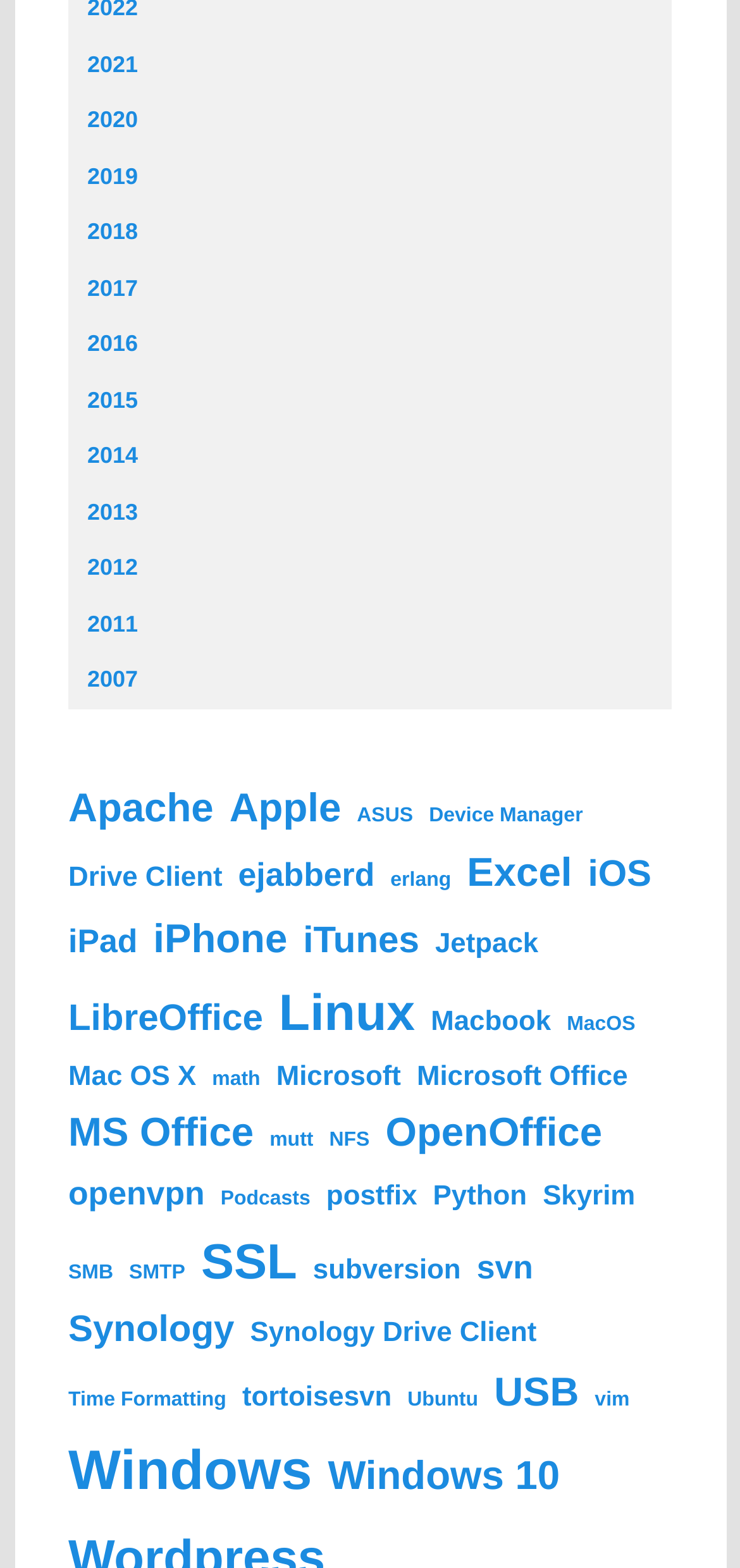Kindly provide the bounding box coordinates of the section you need to click on to fulfill the given instruction: "View Apache items".

[0.092, 0.496, 0.289, 0.538]